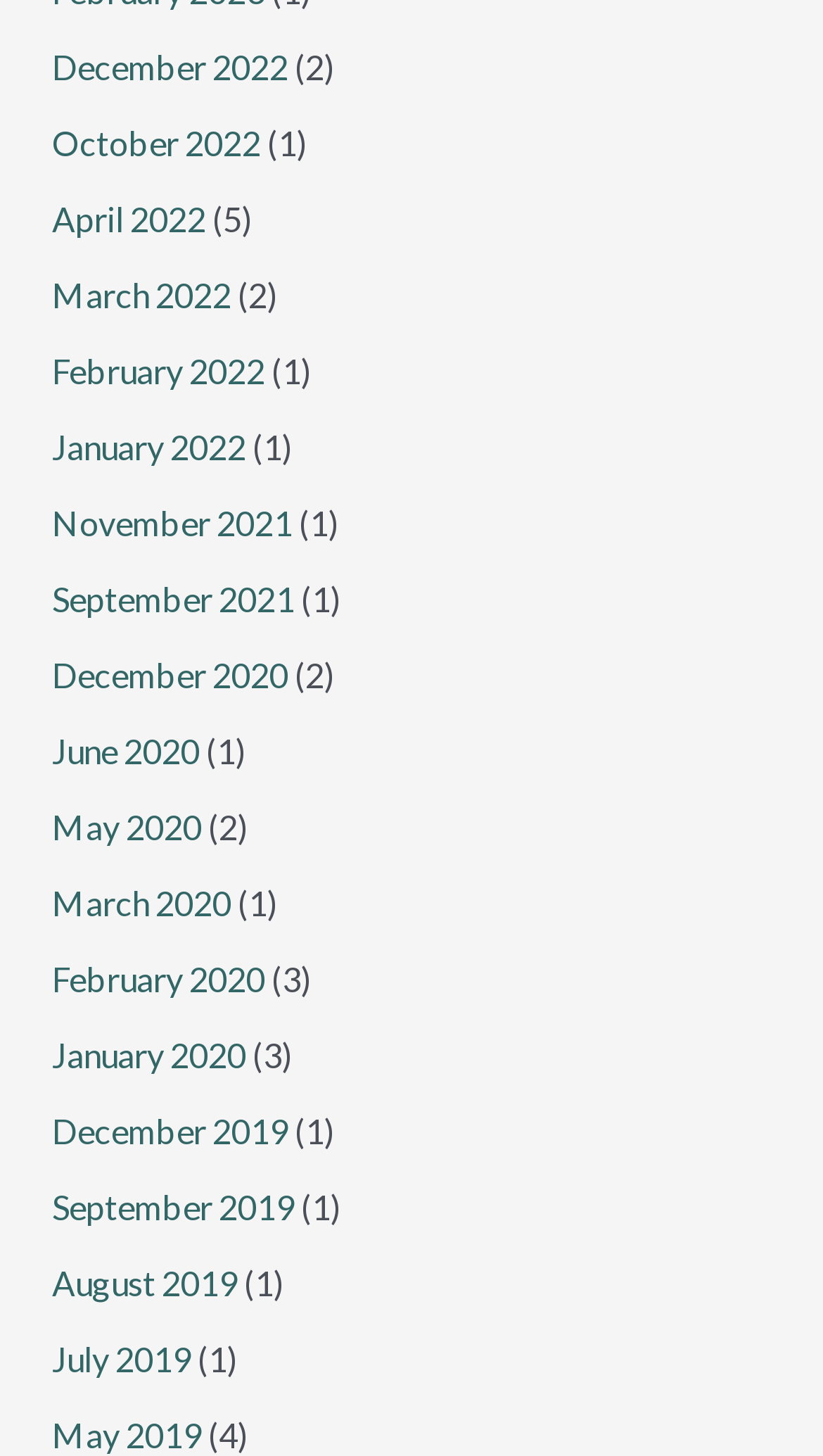Using the webpage screenshot and the element description September 2019, determine the bounding box coordinates. Specify the coordinates in the format (top-left x, top-left y, bottom-right x, bottom-right y) with values ranging from 0 to 1.

[0.063, 0.815, 0.358, 0.843]